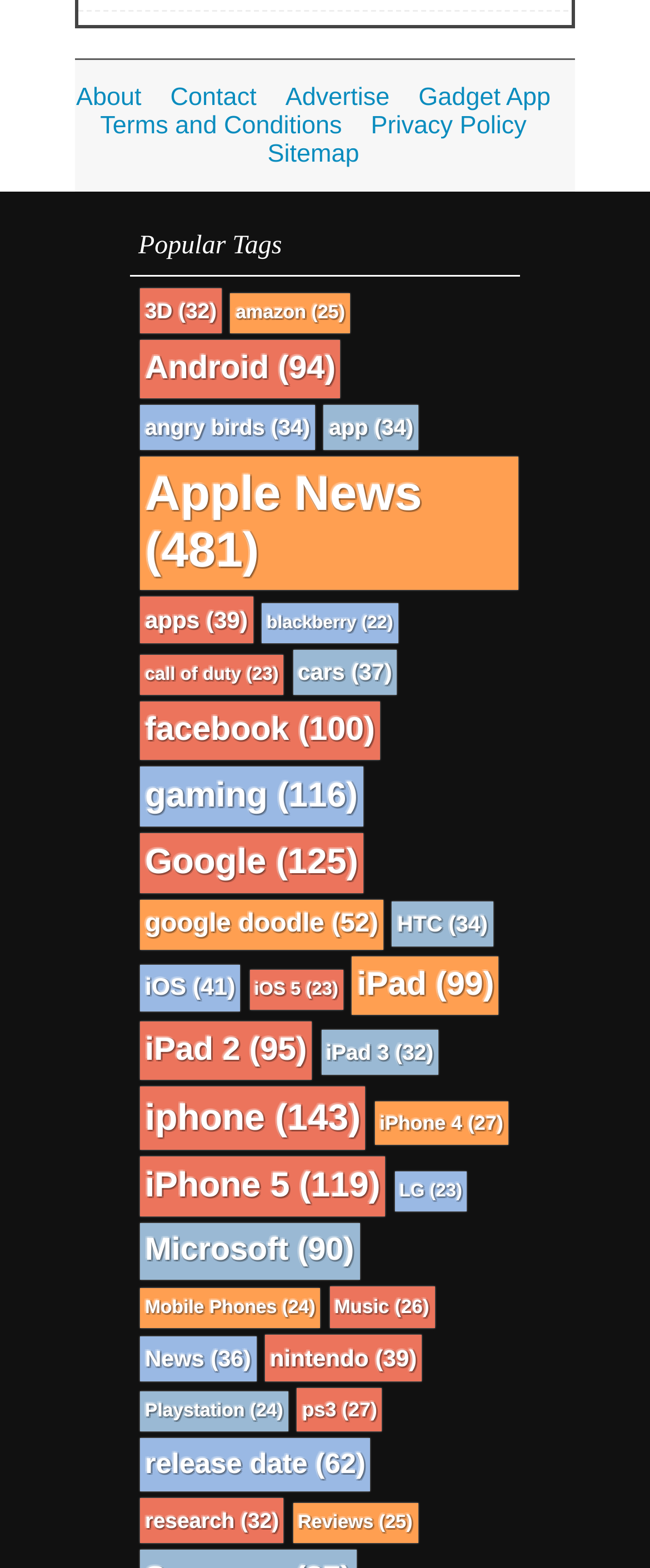What is the first popular tag?
Using the visual information, answer the question in a single word or phrase.

3D